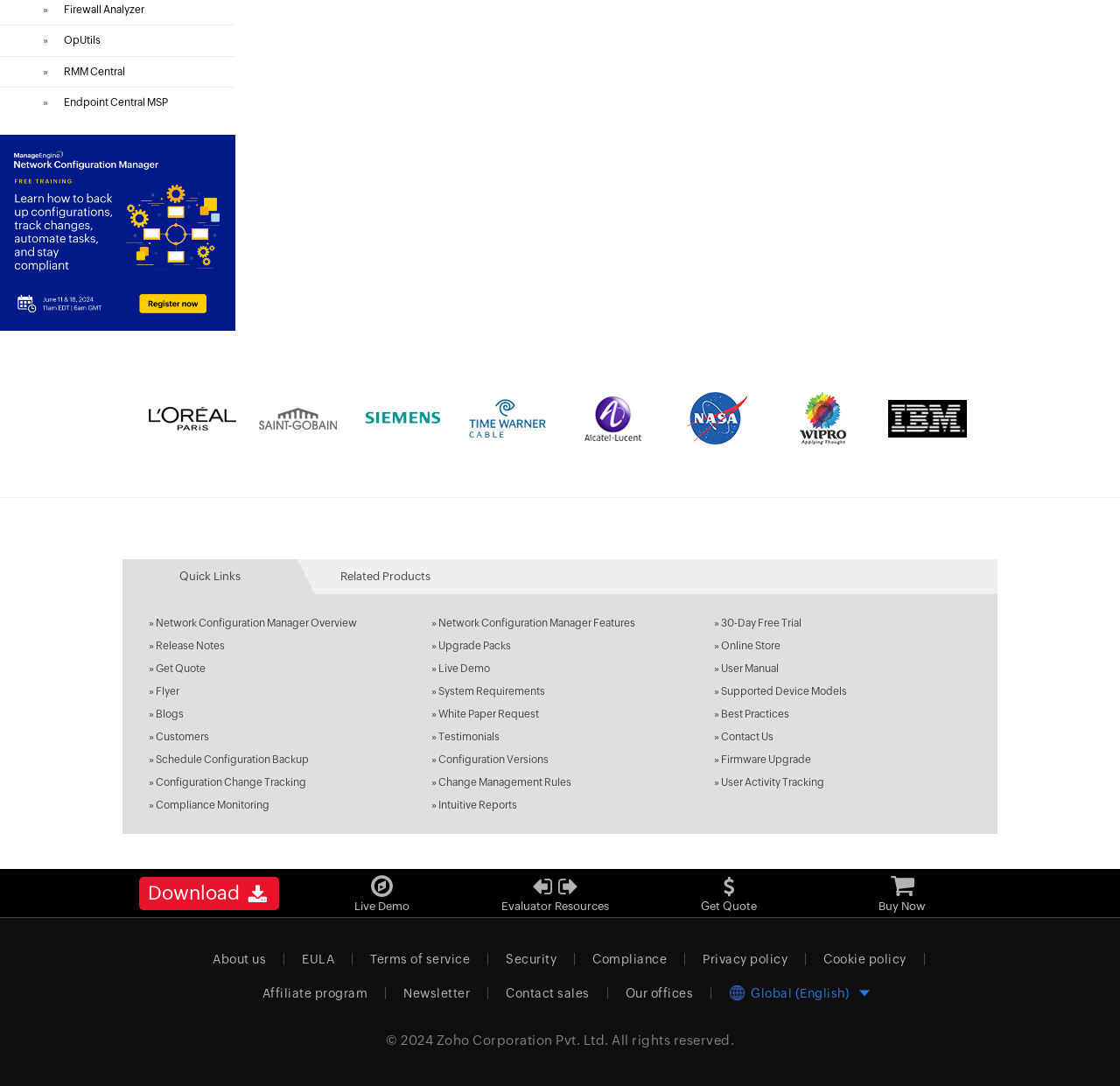Answer the following inquiry with a single word or phrase:
What is the purpose of the '30-Day Free Trial' link?

To try the product for free